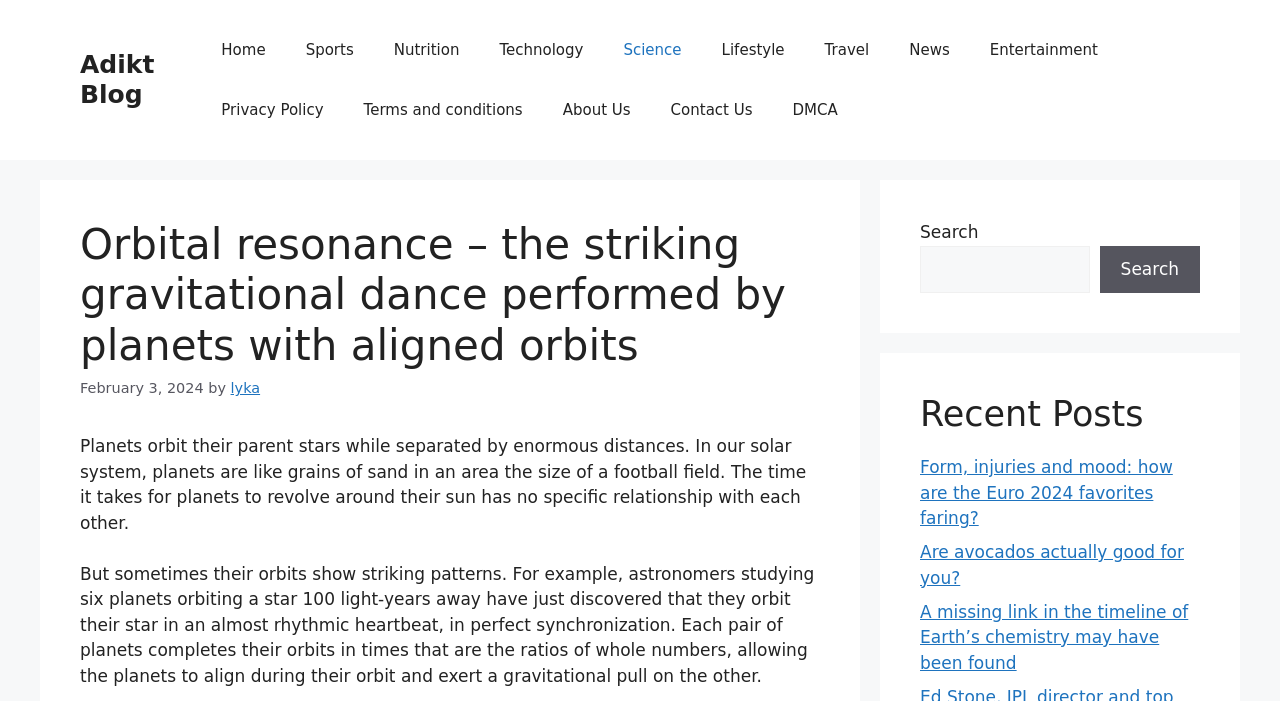What is the date of the article?
Refer to the image and offer an in-depth and detailed answer to the question.

I found the date of the article by reading the time element located in the header section of the webpage, which displays the date 'February 3, 2024'.